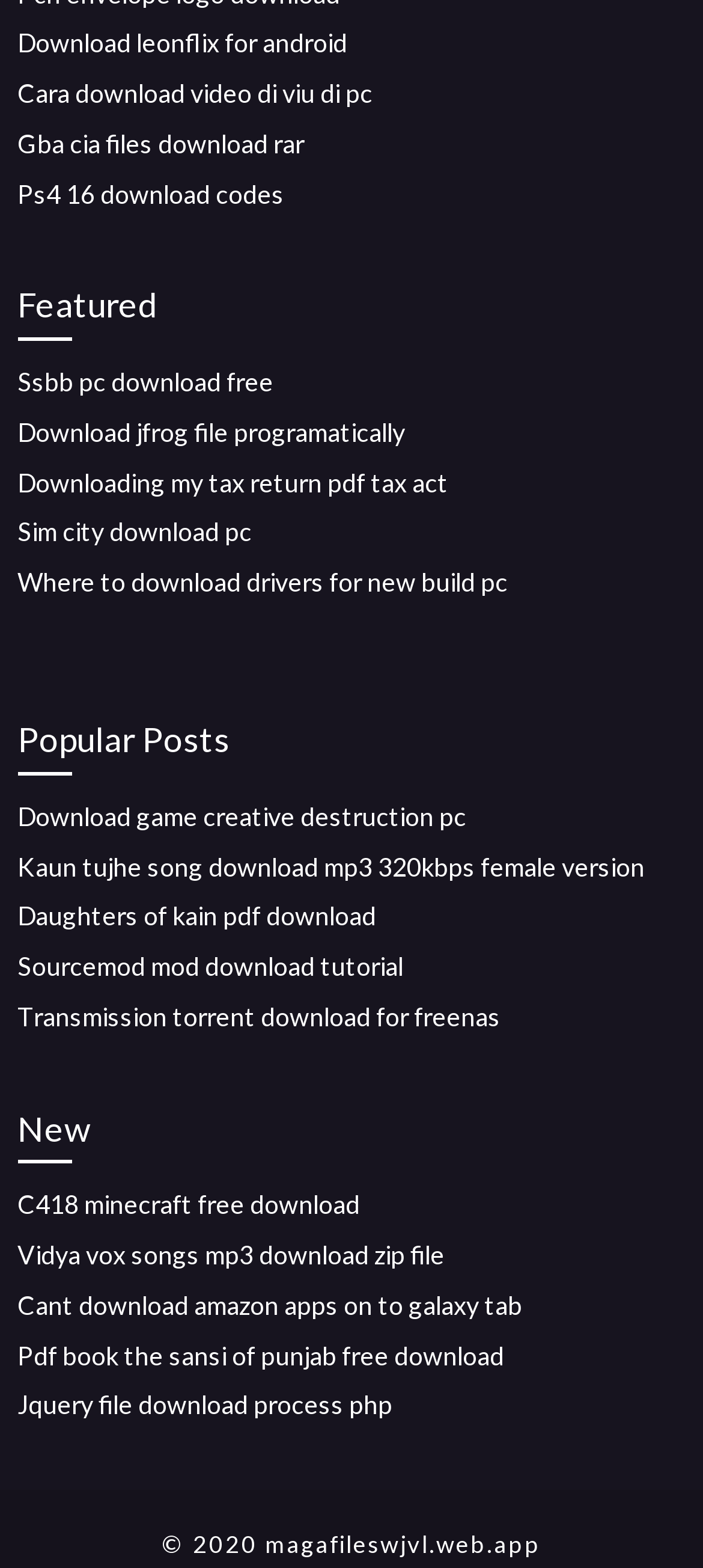Identify the bounding box coordinates of the area you need to click to perform the following instruction: "Explore popular posts".

[0.025, 0.454, 0.975, 0.494]